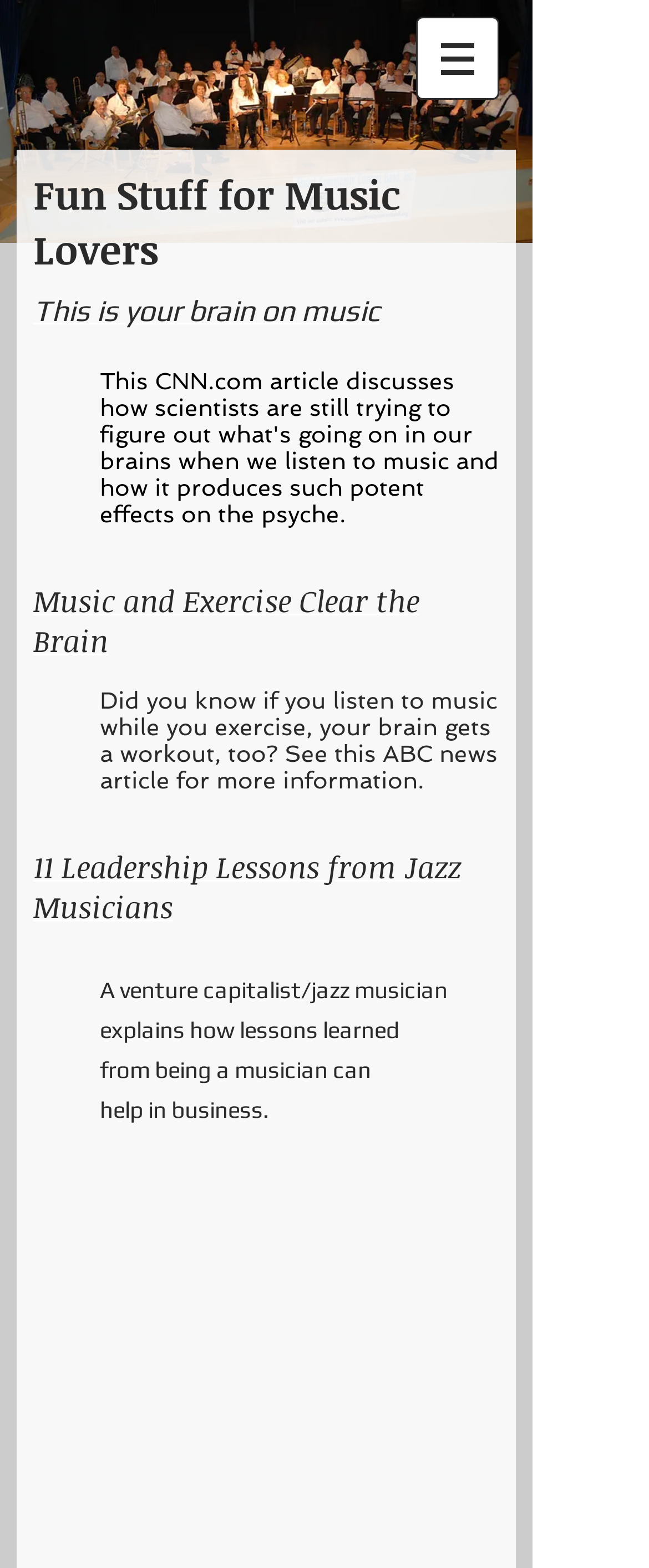Offer an in-depth caption of the entire webpage.

The webpage is titled "Fun Stuff | sccb" and appears to be a collection of interesting articles and resources related to music. At the top right corner, there is a navigation menu labeled "Site" with a button that has a popup menu. The button is accompanied by a small image.

Below the navigation menu, there is a prominent heading that reads "Fun Stuff for Music Lovers". Underneath this heading, there are several sections, each with its own heading and content. The first section has a link to an article titled "This is your brain on music".

The next section has a heading "Music and Exercise Clear the Brain" and a link to an article with the same title. Below this heading, there is a paragraph of text that explains how listening to music while exercising can benefit the brain, with a reference to an ABC news article.

Further down, there is another section with a heading "11 Leadership Lessons from Jazz Musicians" and a link to an article with the same title. The following section has a heading that explains how lessons learned from being a musician can be applied to business, written by a venture capitalist and jazz musician.

The rest of the page appears to have some empty headings, possibly used for formatting or separation purposes. Overall, the webpage presents a collection of interesting articles and resources related to music, with a focus on its benefits and applications in various areas.